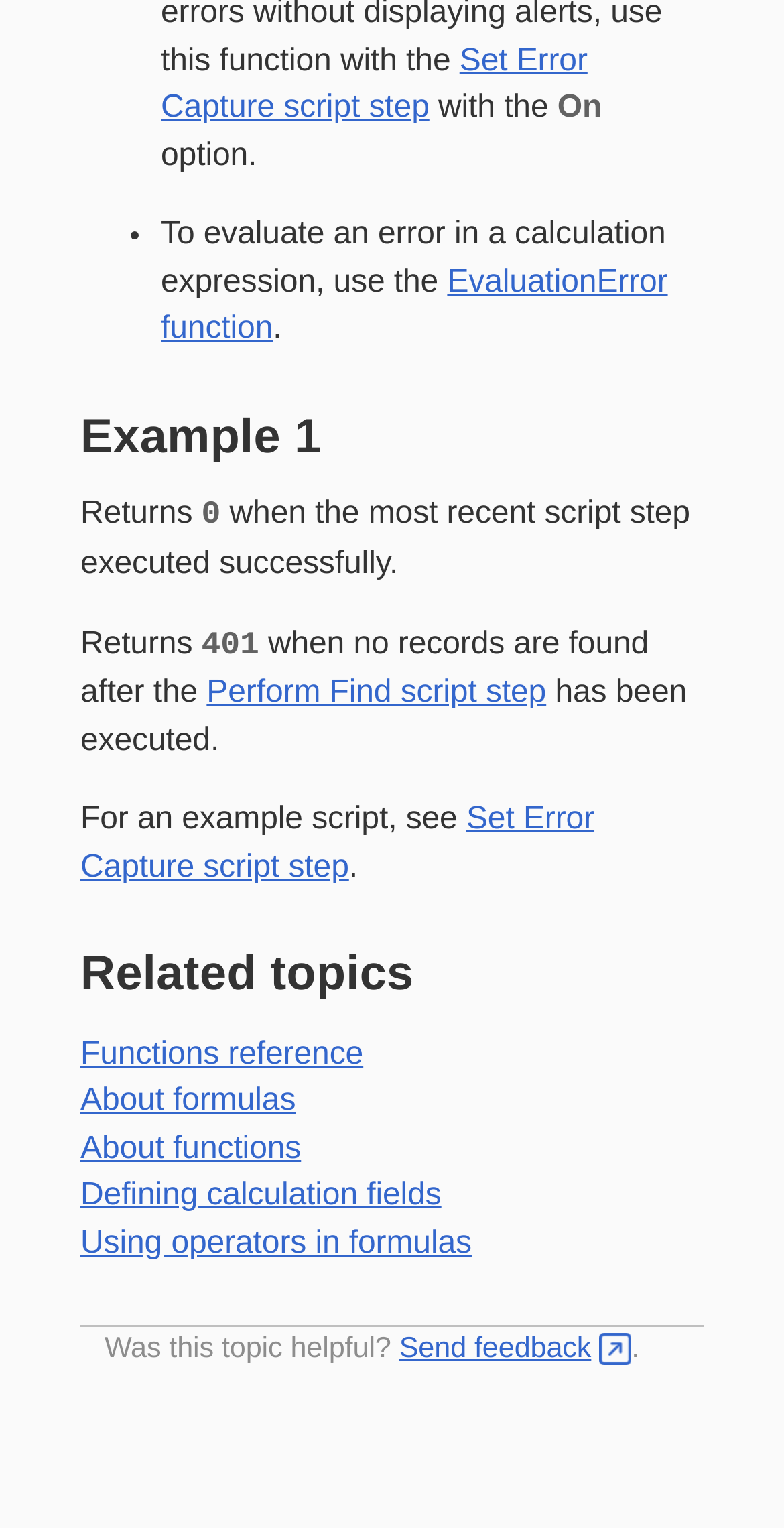Please determine the bounding box coordinates for the element with the description: "Junodownload".

None